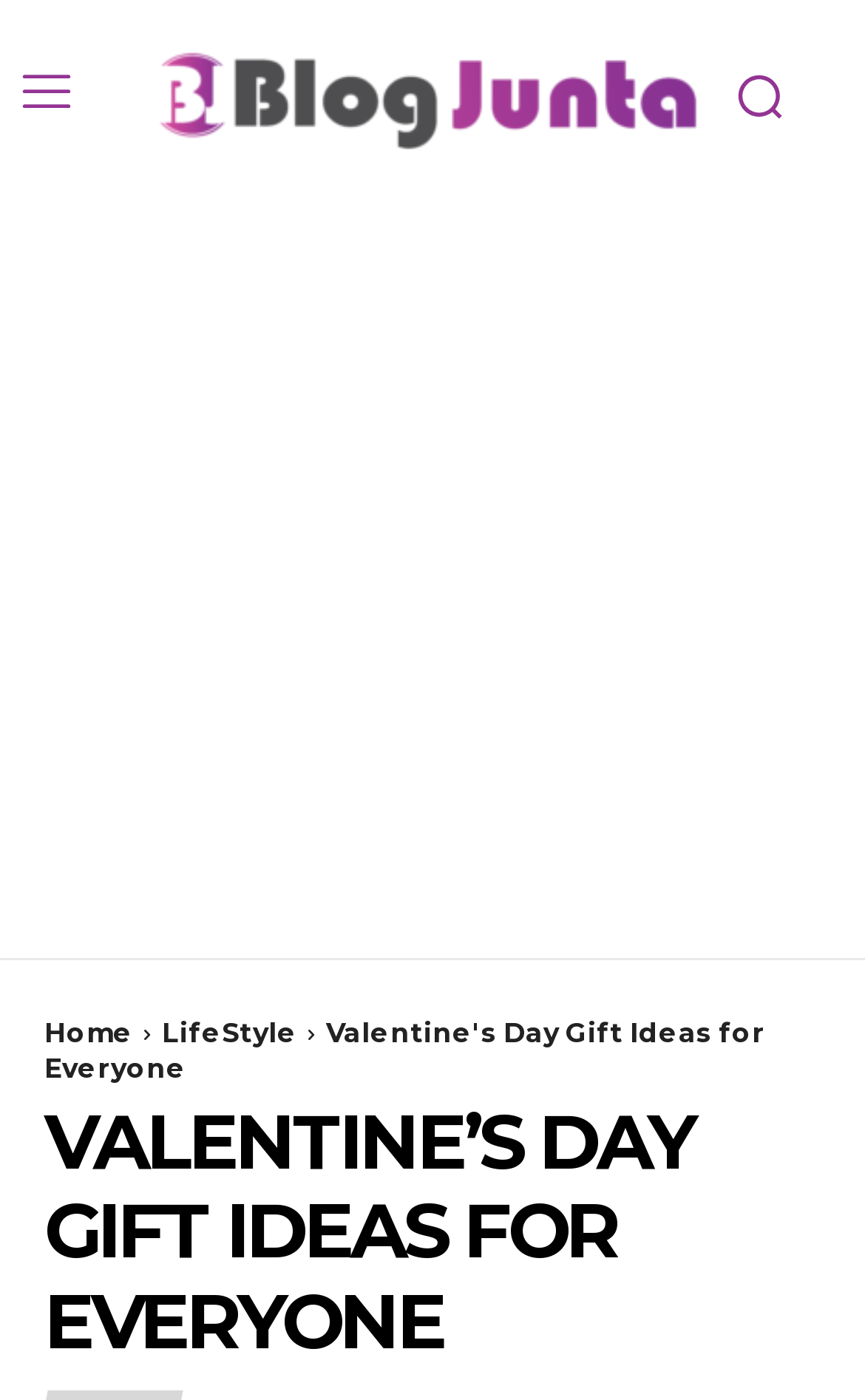How many navigation links are available in the top menu?
Please provide a single word or phrase as your answer based on the screenshot.

2